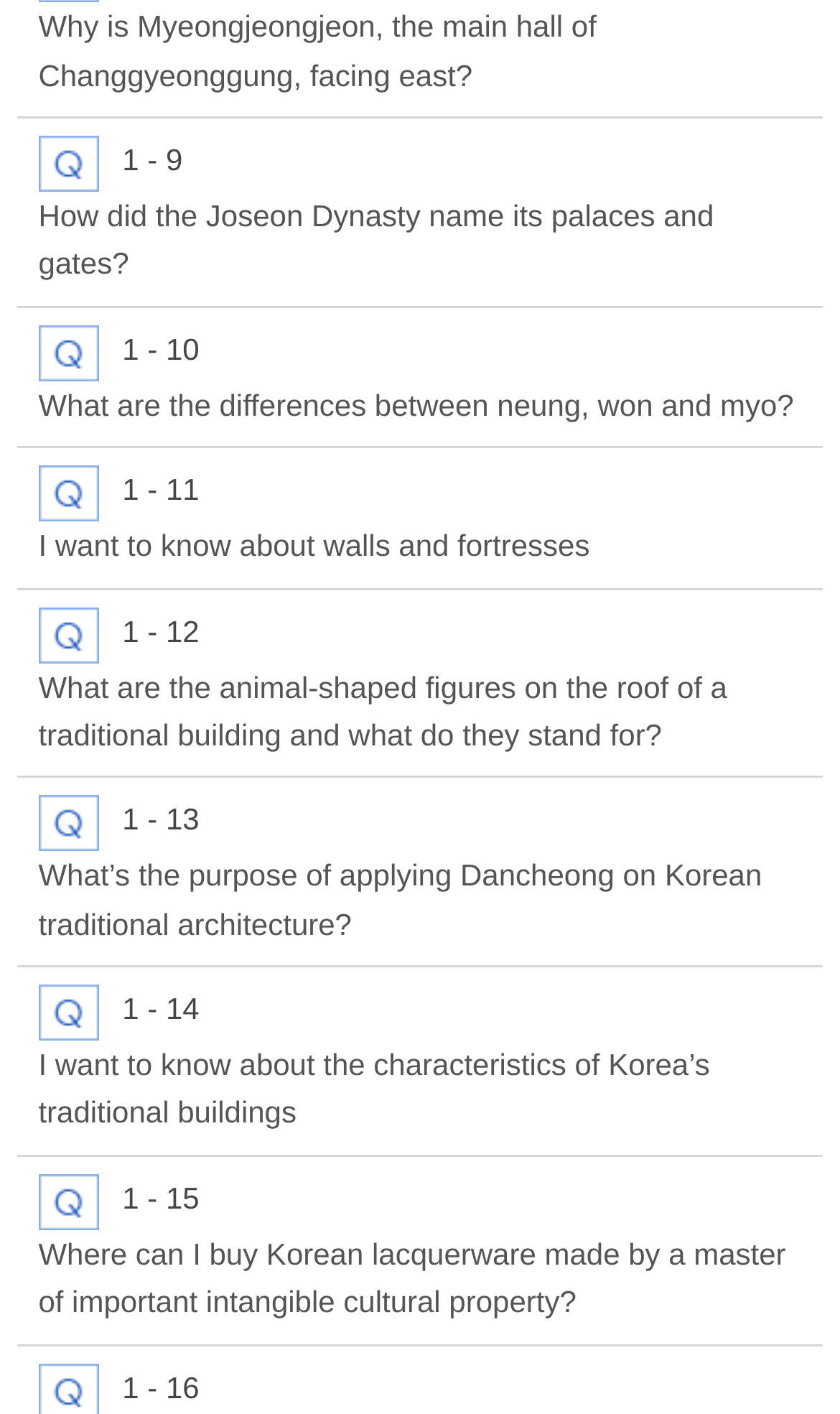What is the purpose of the numbers on the right side of the links?
Look at the image and construct a detailed response to the question.

The numbers on the right side of the links, such as '1 - 9', '1 - 10', etc., suggest that they are page numbers, possibly indicating that the links are part of a larger collection or series.